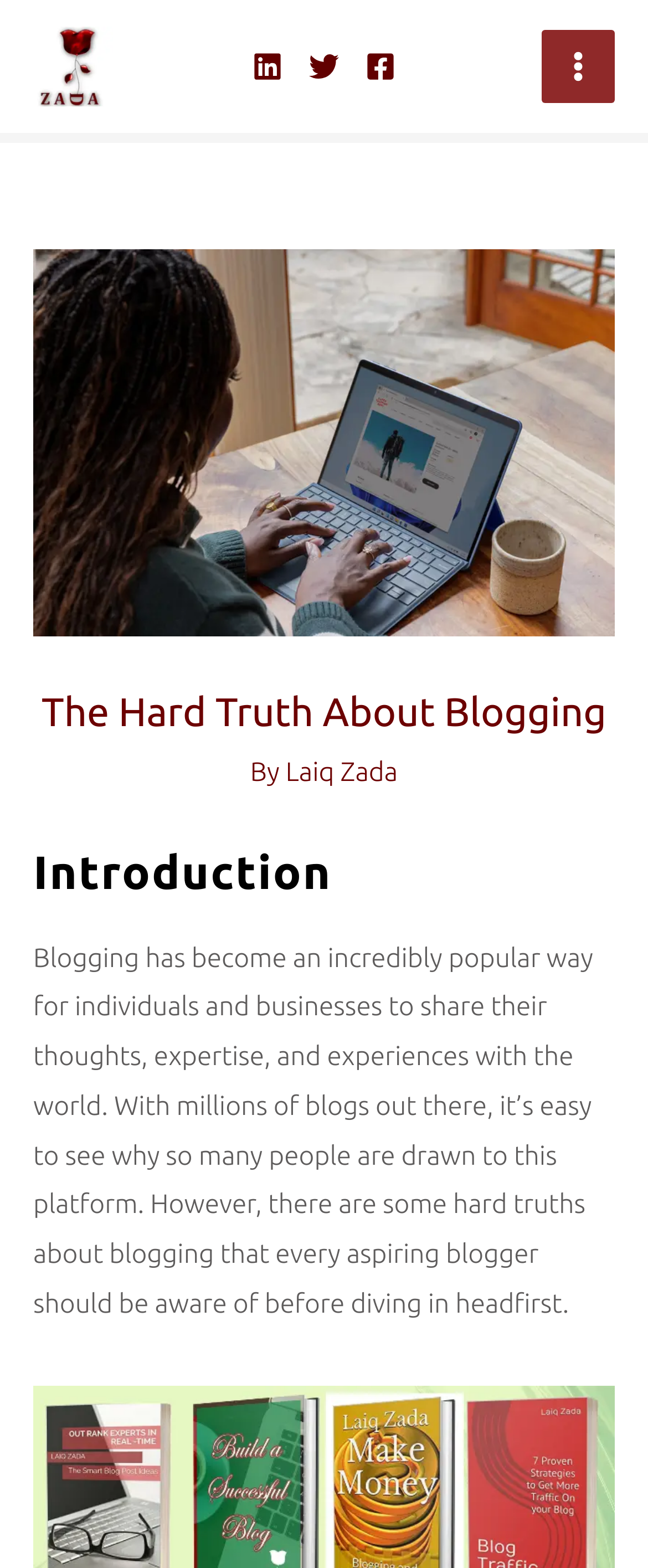Answer the question using only a single word or phrase: 
What is the main menu button status?

Not expanded